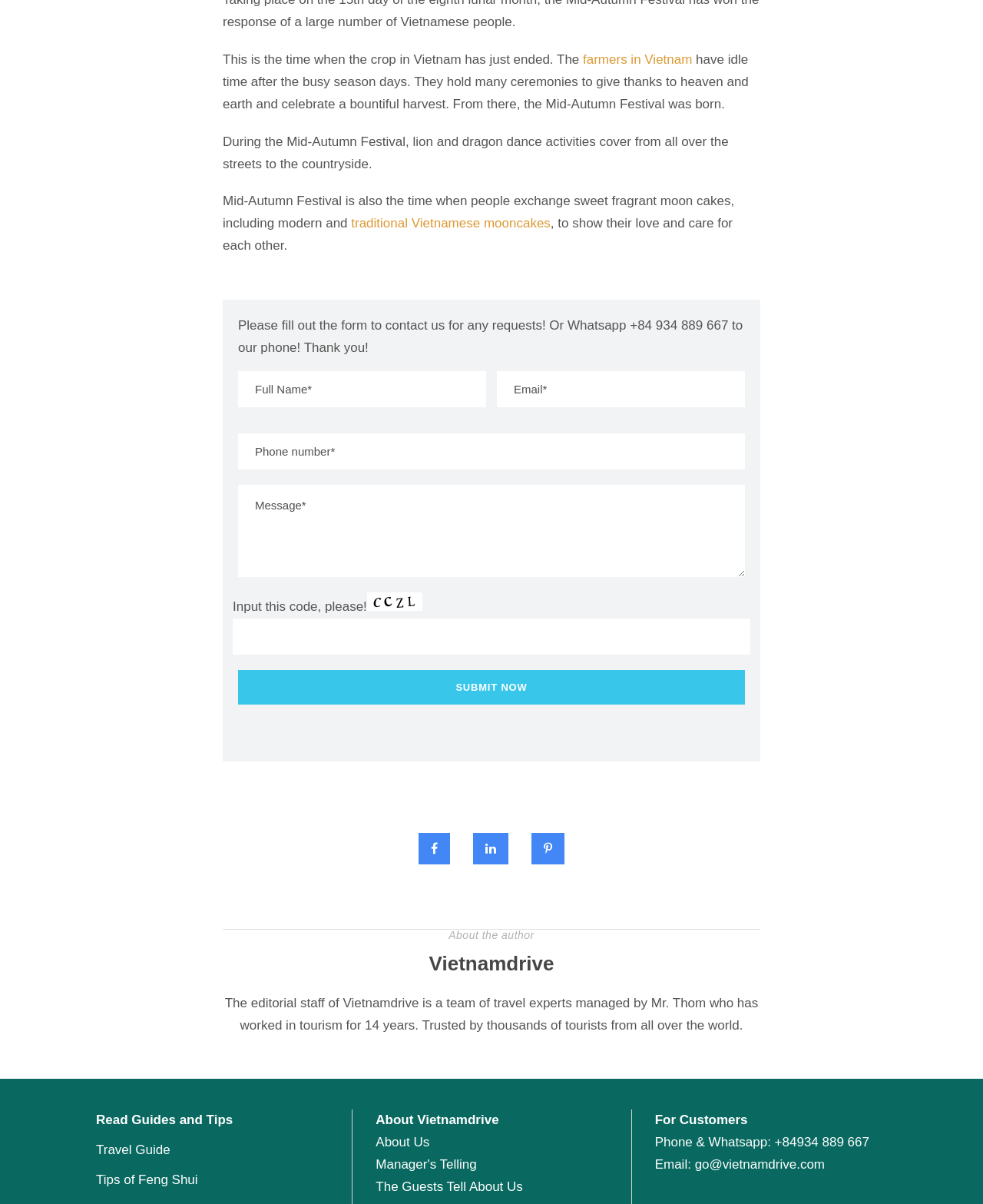Please indicate the bounding box coordinates of the element's region to be clicked to achieve the instruction: "View the 'Recovery' category". Provide the coordinates as four float numbers between 0 and 1, i.e., [left, top, right, bottom].

None